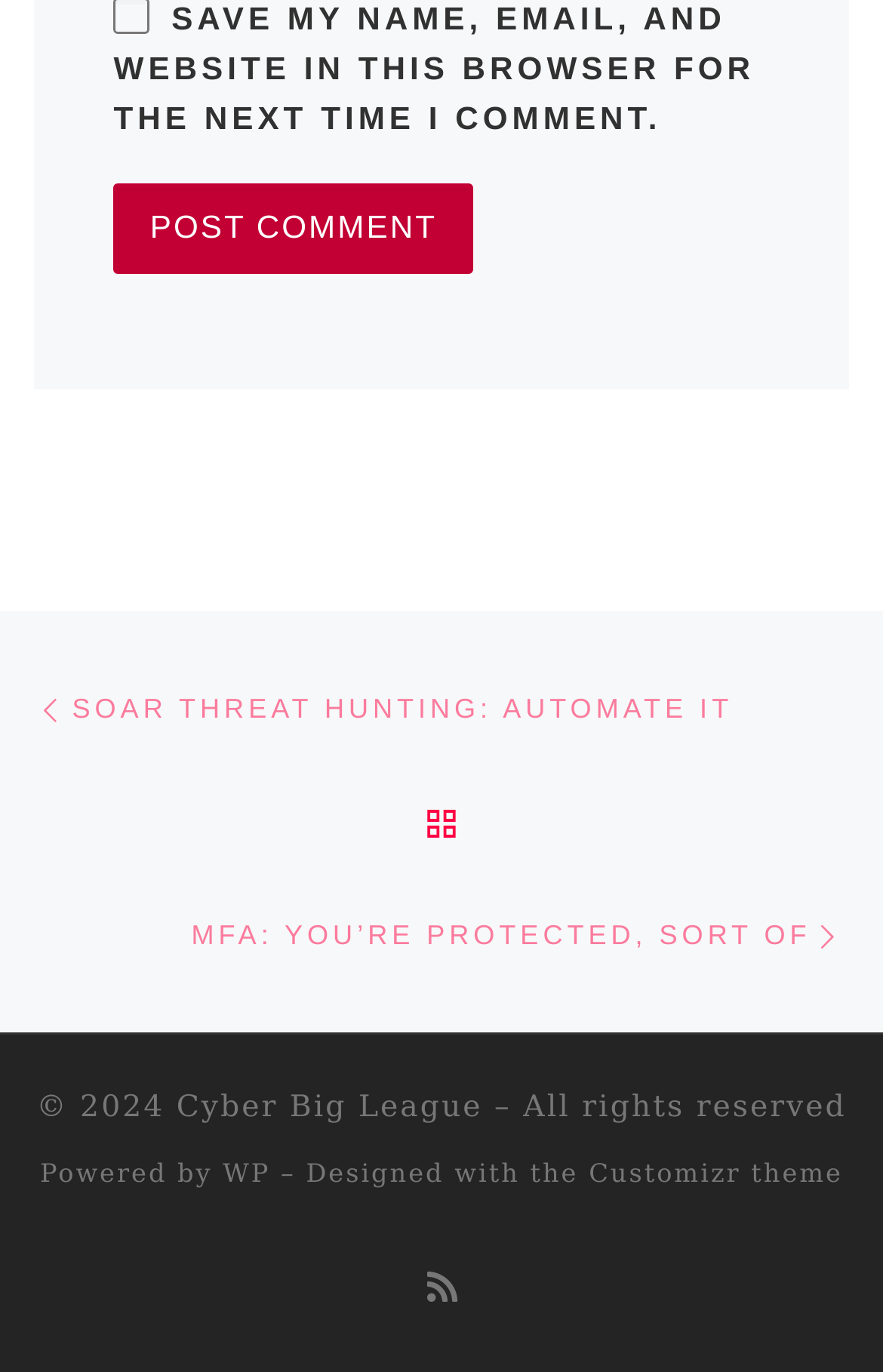What is the website's rss feed link?
Provide a well-explained and detailed answer to the question.

I found a link element with the text 'Subscribe to my rss feed' which indicates the link to the website's rss feed.